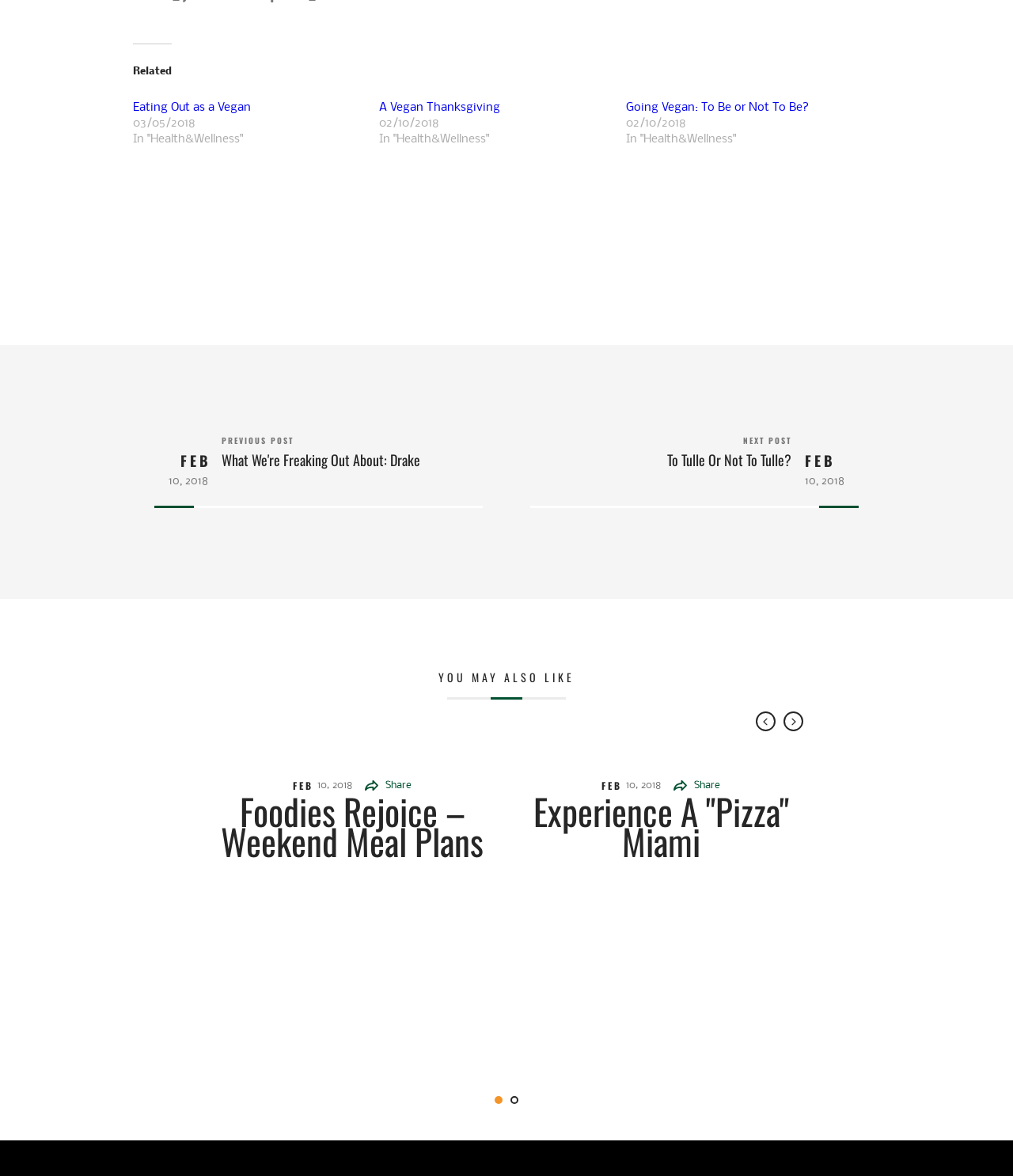Extract the bounding box coordinates of the UI element described by: "Feb 10, 2018". The coordinates should include four float numbers ranging from 0 to 1, e.g., [left, top, right, bottom].

[0.289, 0.661, 0.348, 0.677]